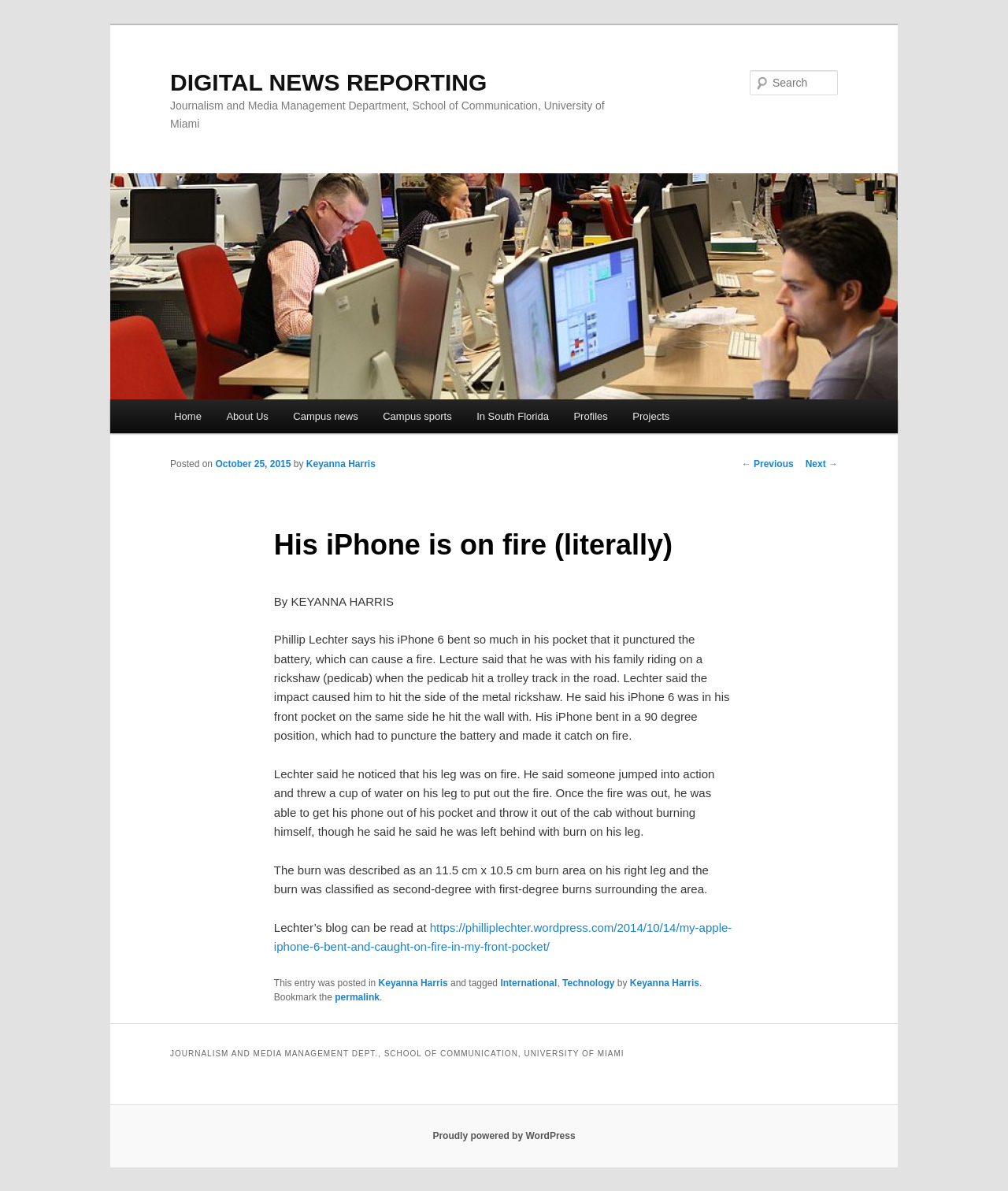Where was Phillip Lechter when his iPhone caught on fire?
Carefully analyze the image and provide a thorough answer to the question.

Phillip Lechter was riding a pedicab (also known as a rickshaw) with his family when the accident occurred, which led to his iPhone catching on fire.